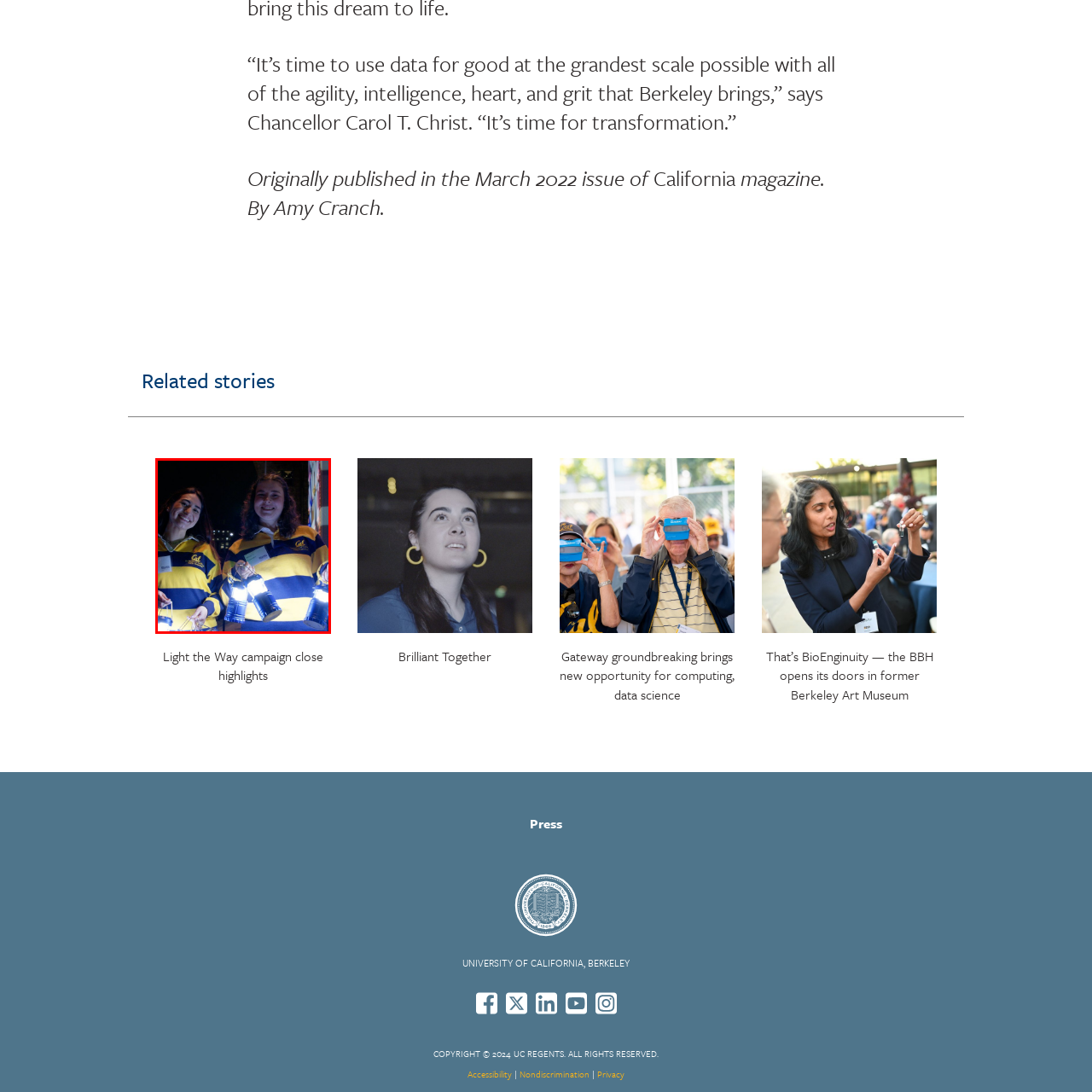Direct your attention to the image encased in a red frame, What is the source of the warm glow in the image? Please answer in one word or a brief phrase.

Lanterns